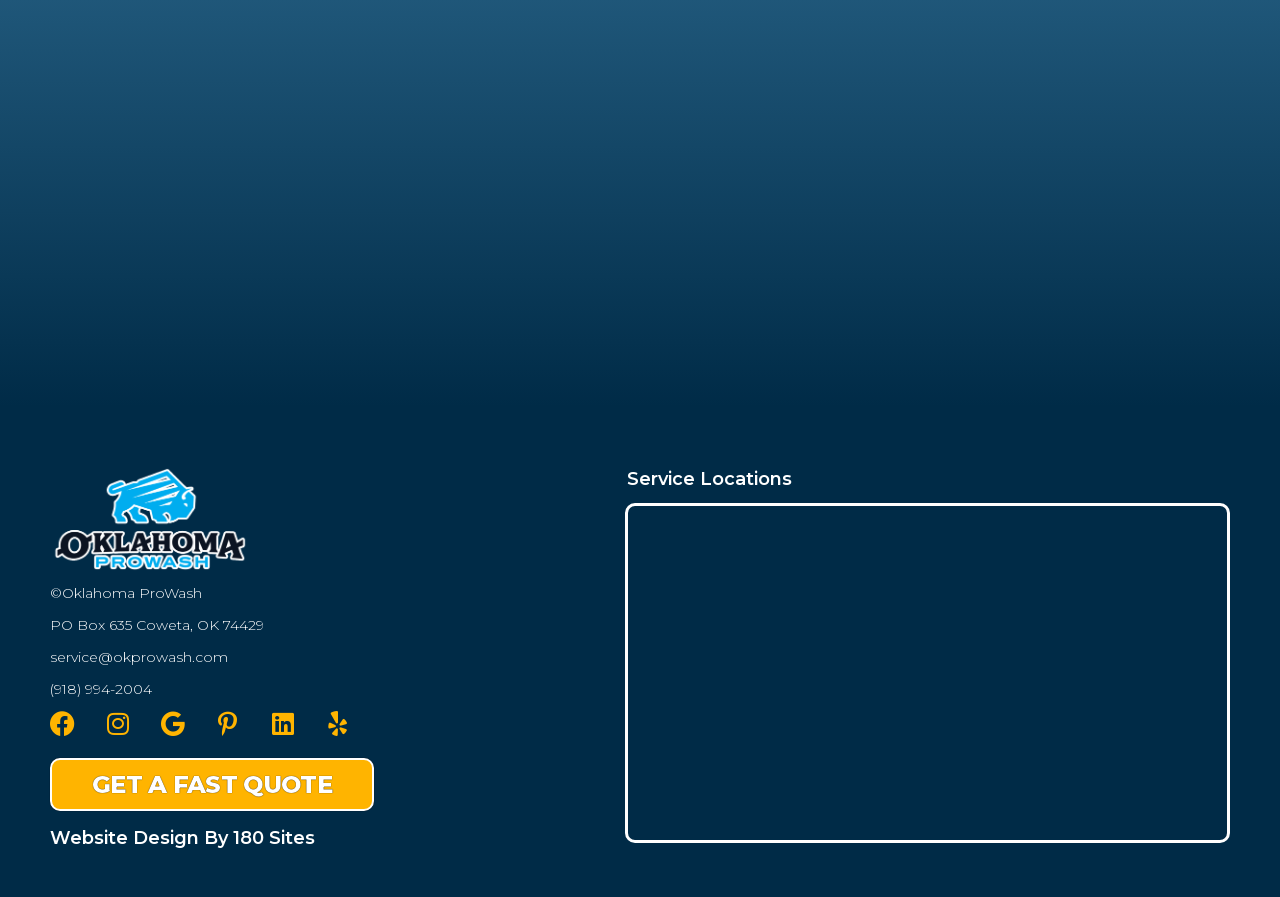Please determine the bounding box coordinates for the element that should be clicked to follow these instructions: "Click the Oklahoma ProWash Power Washing Logo".

[0.039, 0.52, 0.195, 0.636]